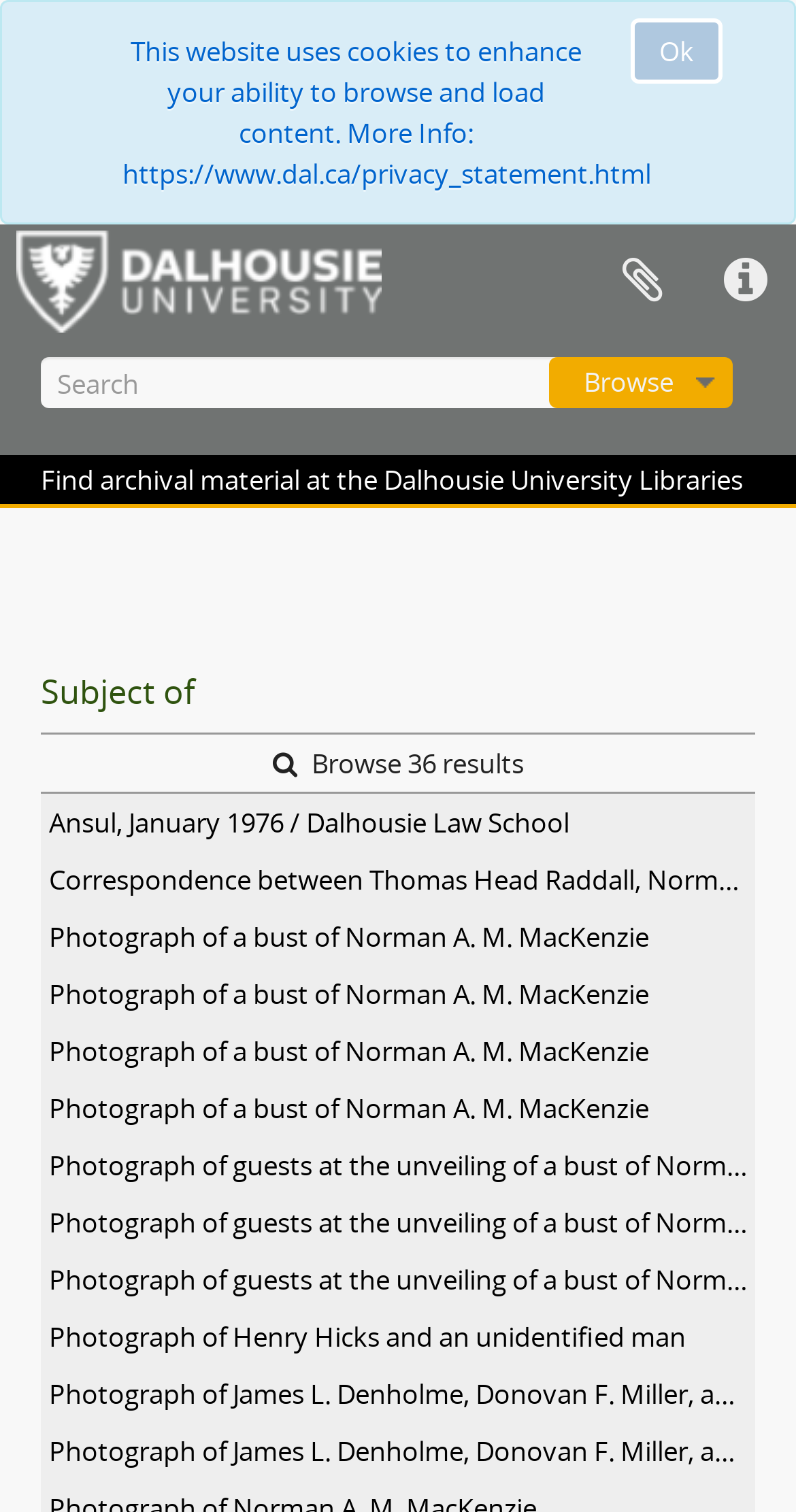How many search results are shown?
Refer to the image and respond with a one-word or short-phrase answer.

36